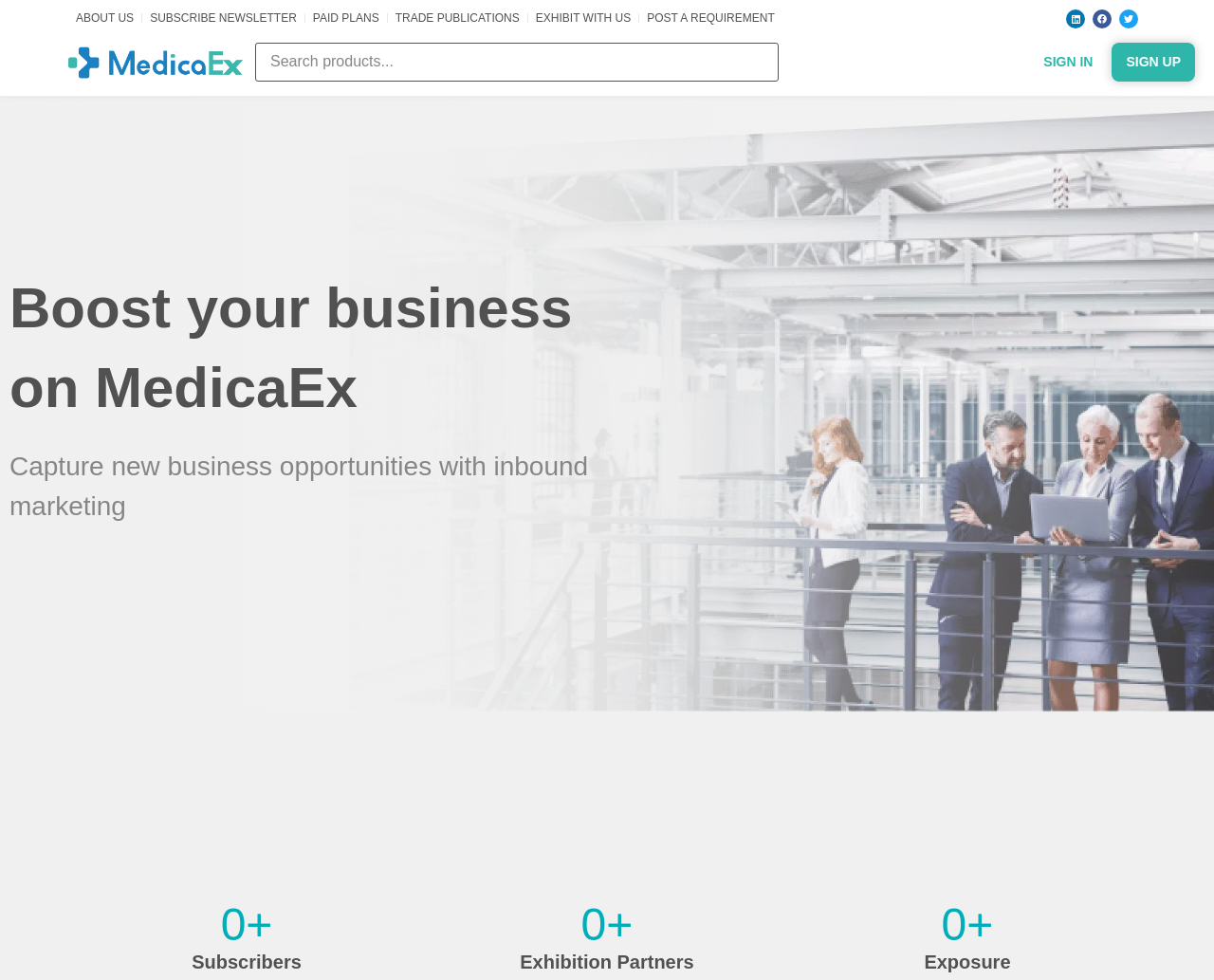Review the image closely and give a comprehensive answer to the question: What is the purpose of the search box?

The search box is present at the top center of the webpage, and it allows users to search for something on the website, as indicated by the placeholder text 'Search...'.